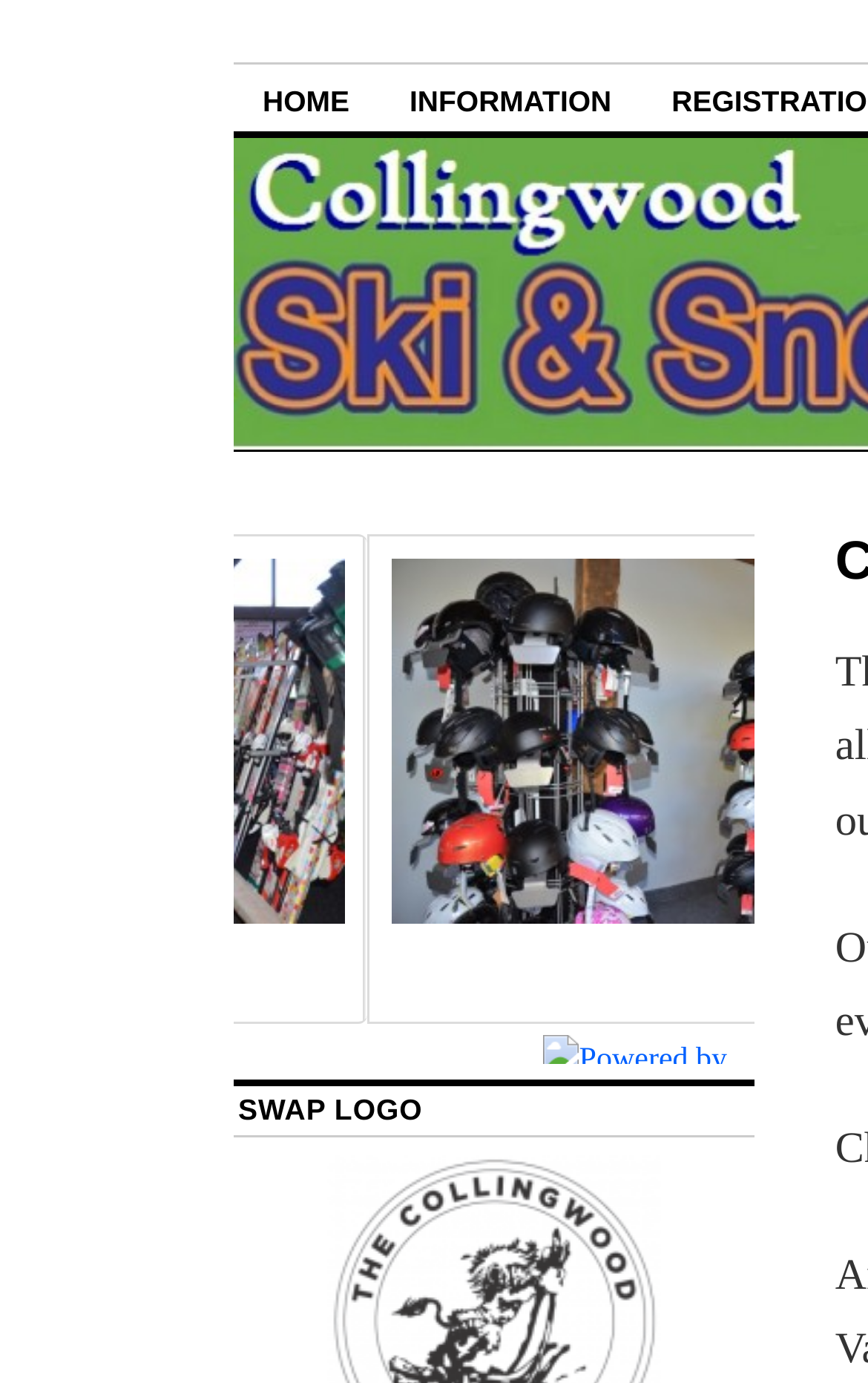Provide an in-depth caption for the webpage.

The webpage is about the Covid-19 Policy 2021 for the Collingwood Ski & Snowboard Swap. At the top right corner, there is a link and an image that says "Powered by SlideDeck™". 

Below this, there are two links, "HOME" and "INFORMATION", positioned side by side, with "HOME" on the left and "INFORMATION" on the right. 

Further down, there is a description list that spans the entire width of the page. Within this list, there is a link and an image that takes up most of the width. 

At the bottom left corner, there is a heading that says "SWAP LOGO".